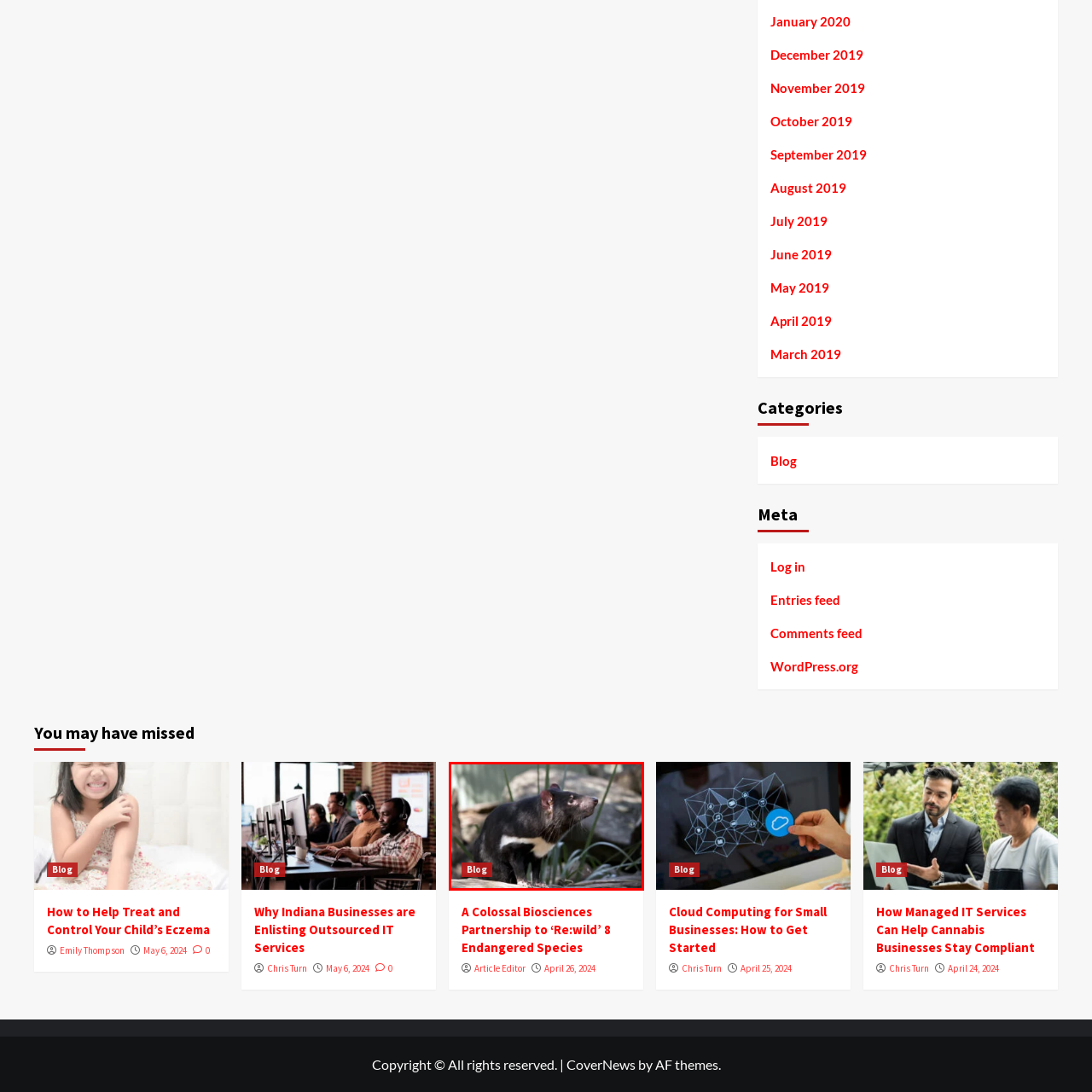Create a detailed narrative describing the image bounded by the red box.

The image features a Tasmanian devil, a small marsupial known for its distinctive black fur and white markings, particularly a stripe across its chest. In this shot, the Tasmanian devil is attentively observing its surroundings, showcasing its alert demeanor. This unique species, native to Australia, has gained attention due to its endangered status and ongoing conservation efforts. The image is accompanied by a "Blog" link, hinting at a related article that may discuss topics such as wildlife conservation or the challenges faced by the Tasmanian devil in its natural habitat. The backdrop consists of natural foliage, adding to the serene yet wild atmosphere in which this fascinating animal resides.